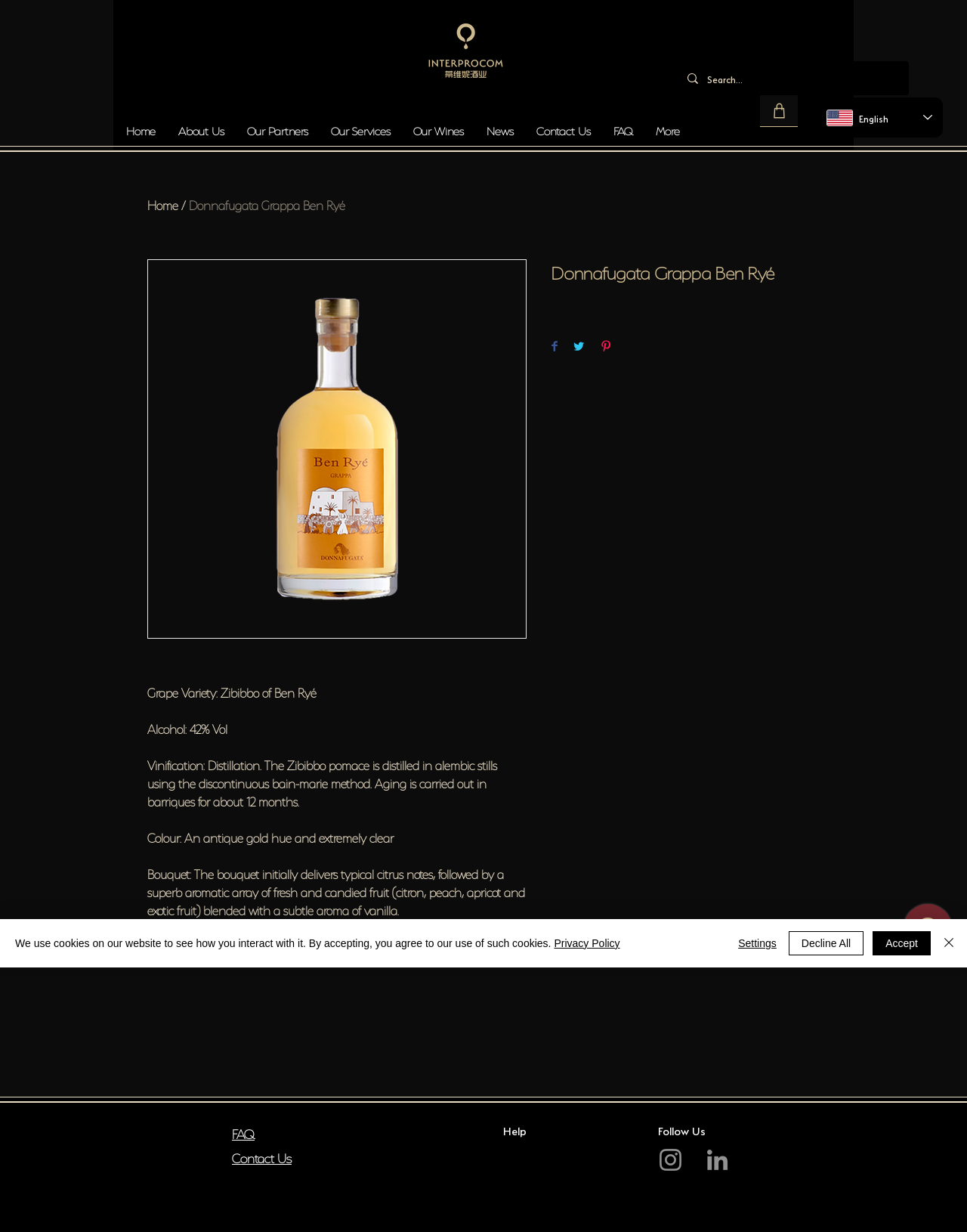Please identify the bounding box coordinates of the area that needs to be clicked to fulfill the following instruction: "Change language."

[0.844, 0.079, 0.975, 0.112]